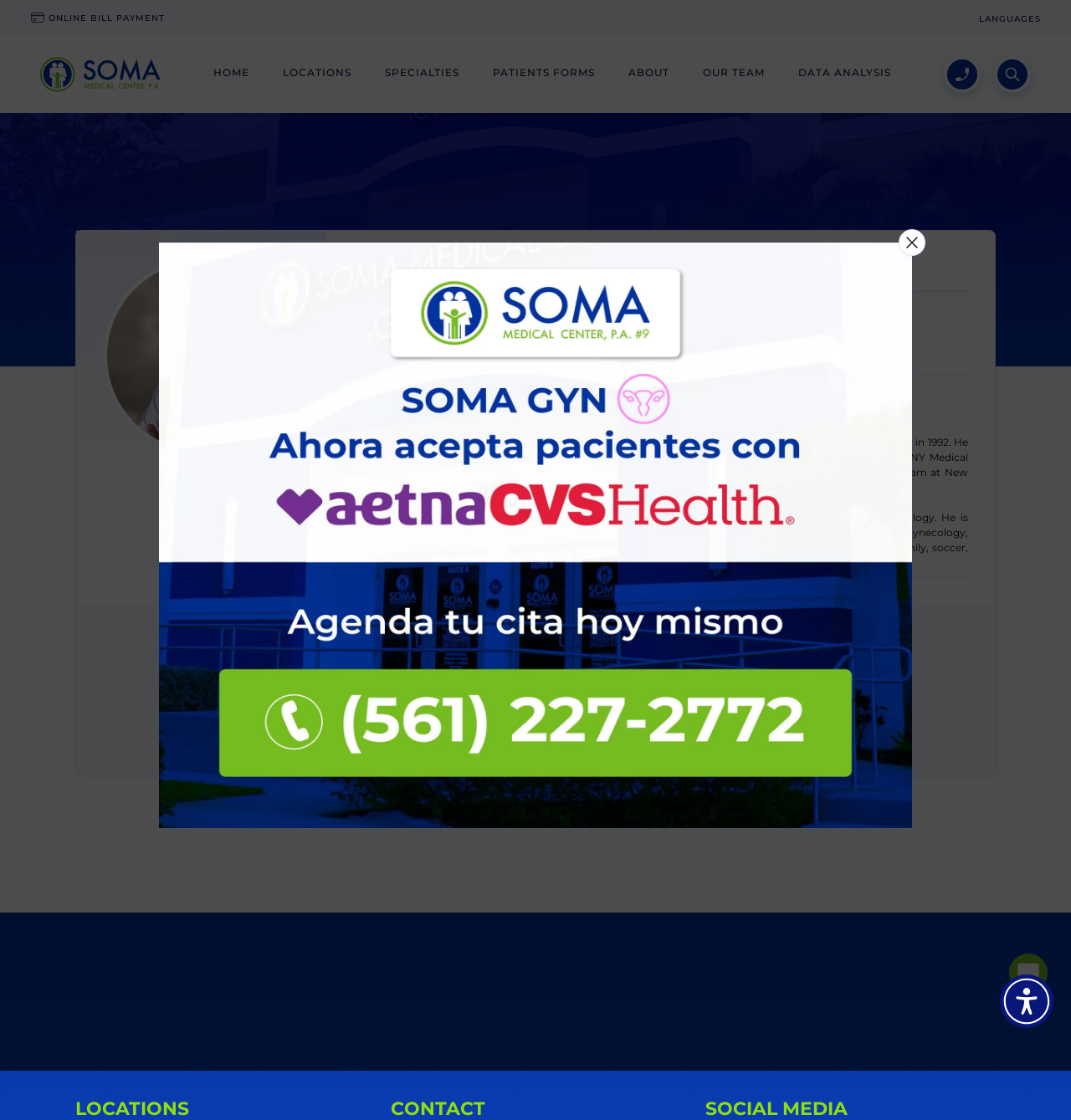What can you do with the 'Book an appointment' link?
Please answer using one word or phrase, based on the screenshot.

Book an appointment